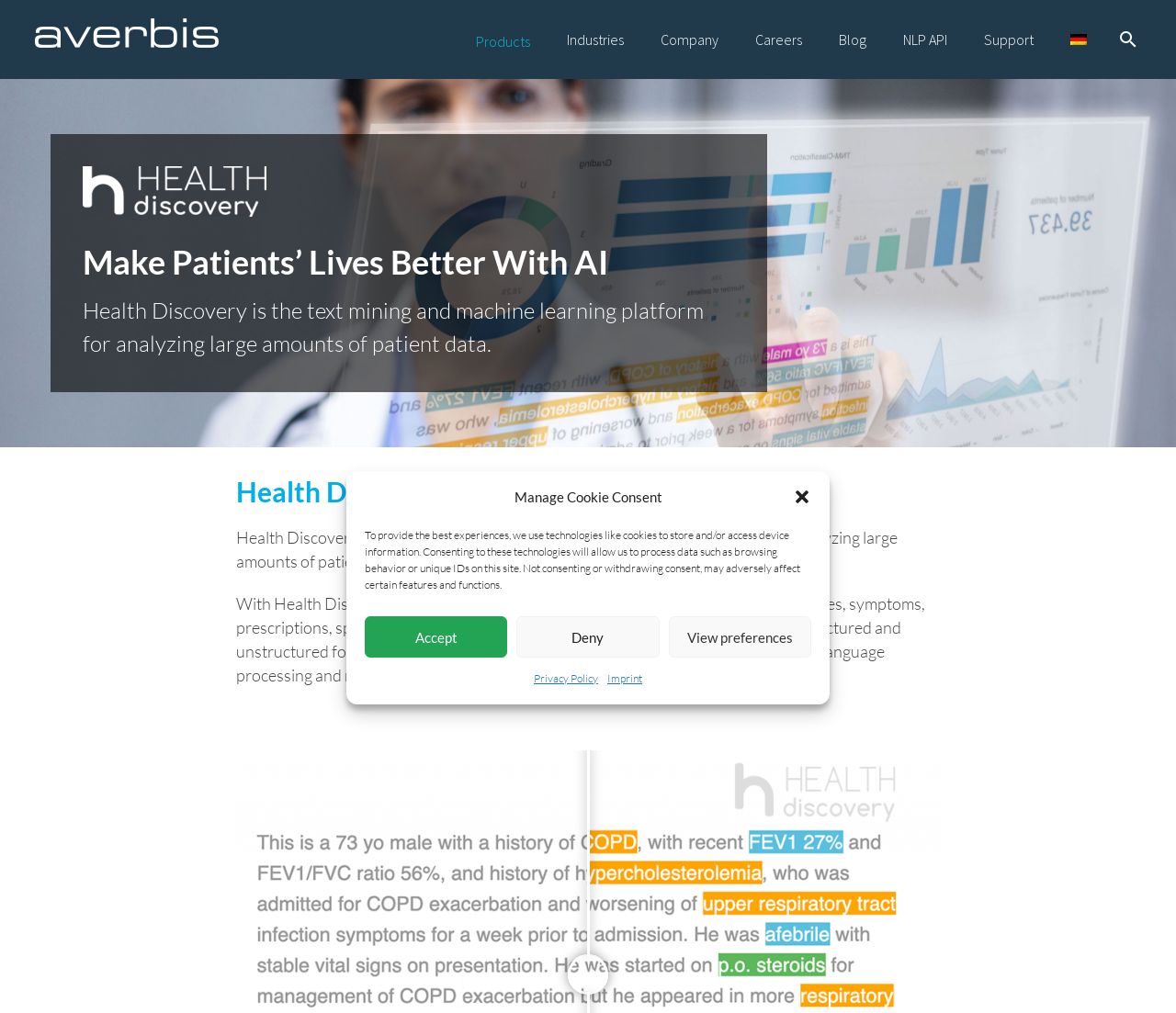What type of data can Health Discovery handle?
From the screenshot, provide a brief answer in one word or phrase.

Structured and unstructured data